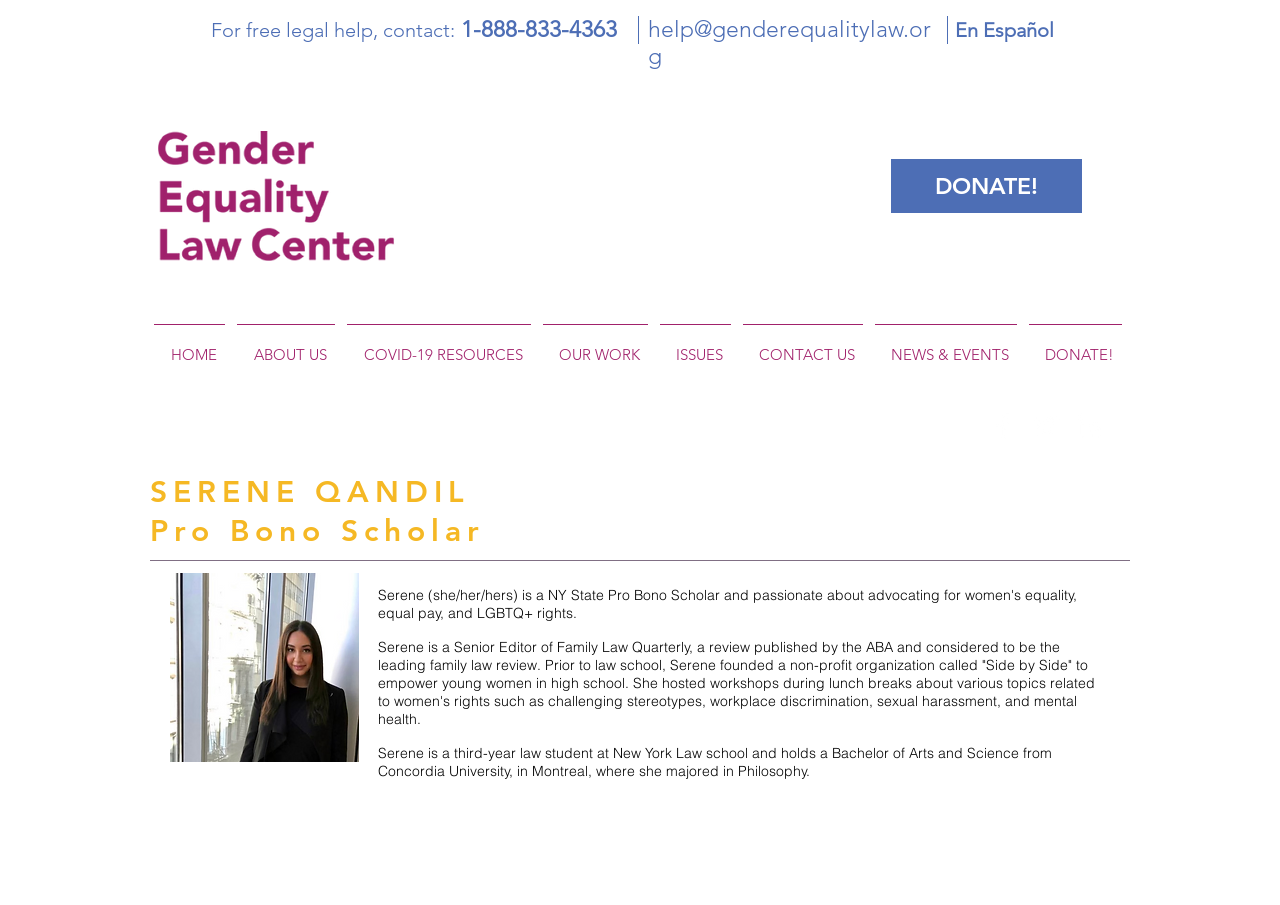Locate the bounding box coordinates of the area that needs to be clicked to fulfill the following instruction: "email for help". The coordinates should be in the format of four float numbers between 0 and 1, namely [left, top, right, bottom].

[0.506, 0.018, 0.727, 0.077]